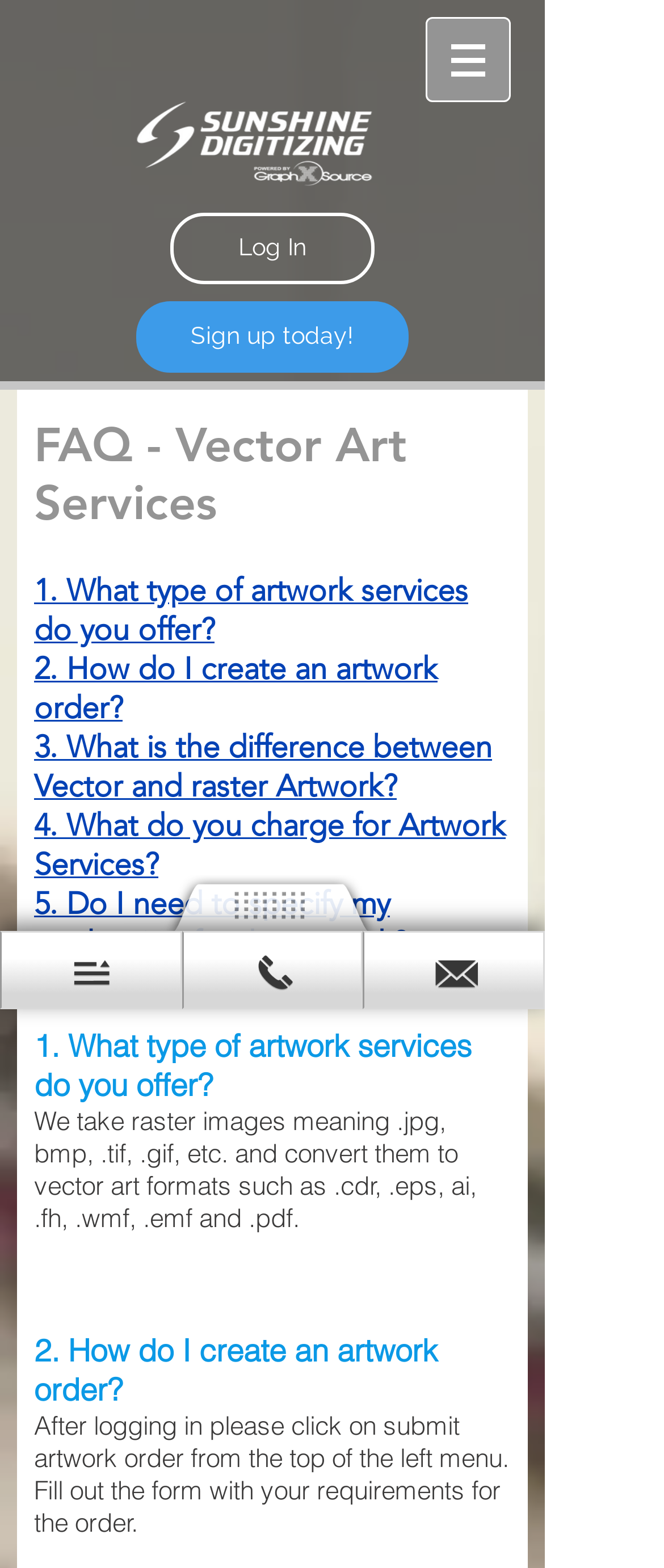What file formats are supported for artwork services?
Refer to the image and provide a detailed answer to the question.

According to the webpage, Sunshine supports various file formats for artwork services, including cdr, eps, ai, fh, wmf, emf, and pdf, as mentioned in the answer to FAQ 1.